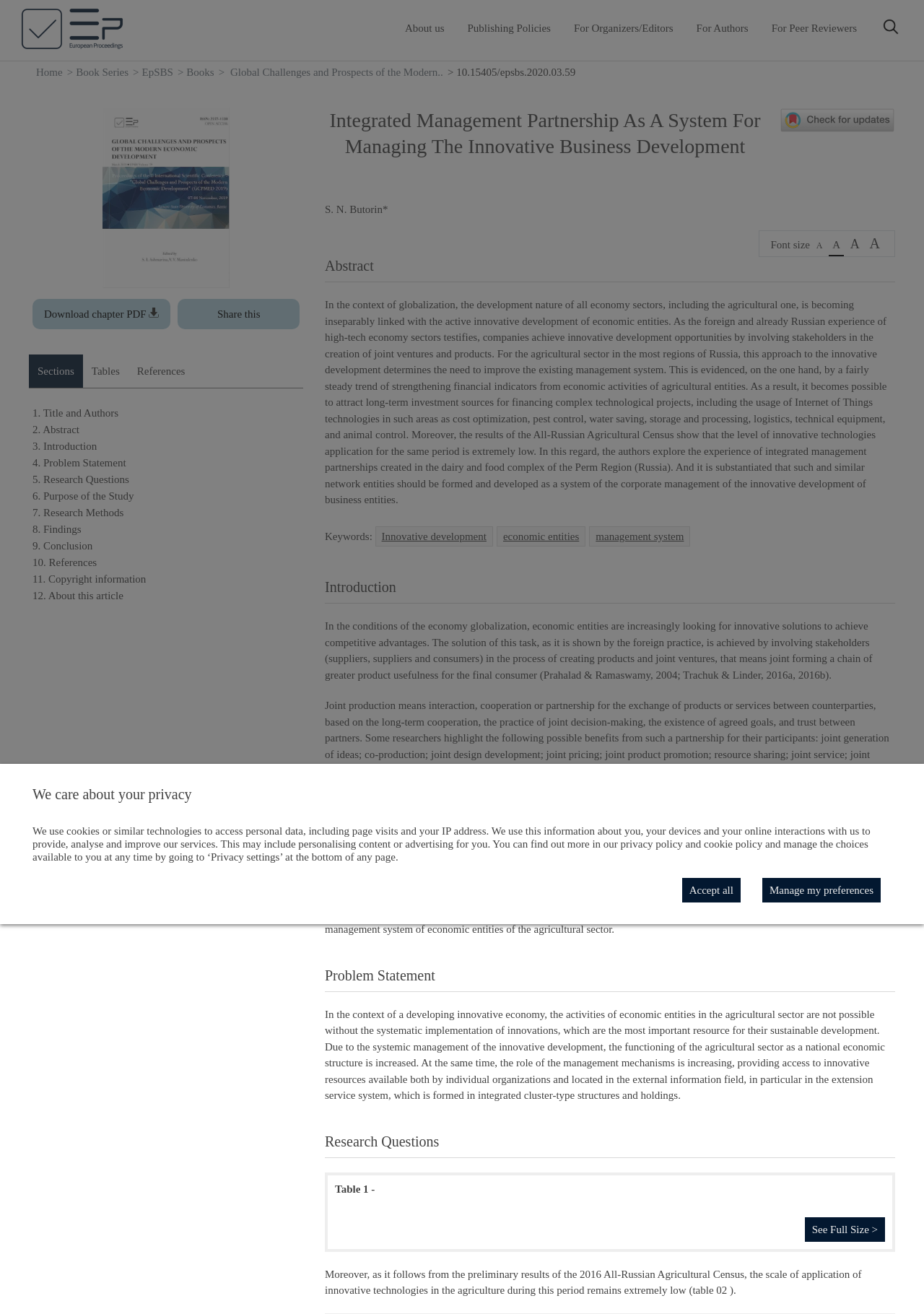Please identify the bounding box coordinates of the element's region that I should click in order to complete the following instruction: "Click the 'For Authors' link". The bounding box coordinates consist of four float numbers between 0 and 1, i.e., [left, top, right, bottom].

[0.754, 0.017, 0.81, 0.026]